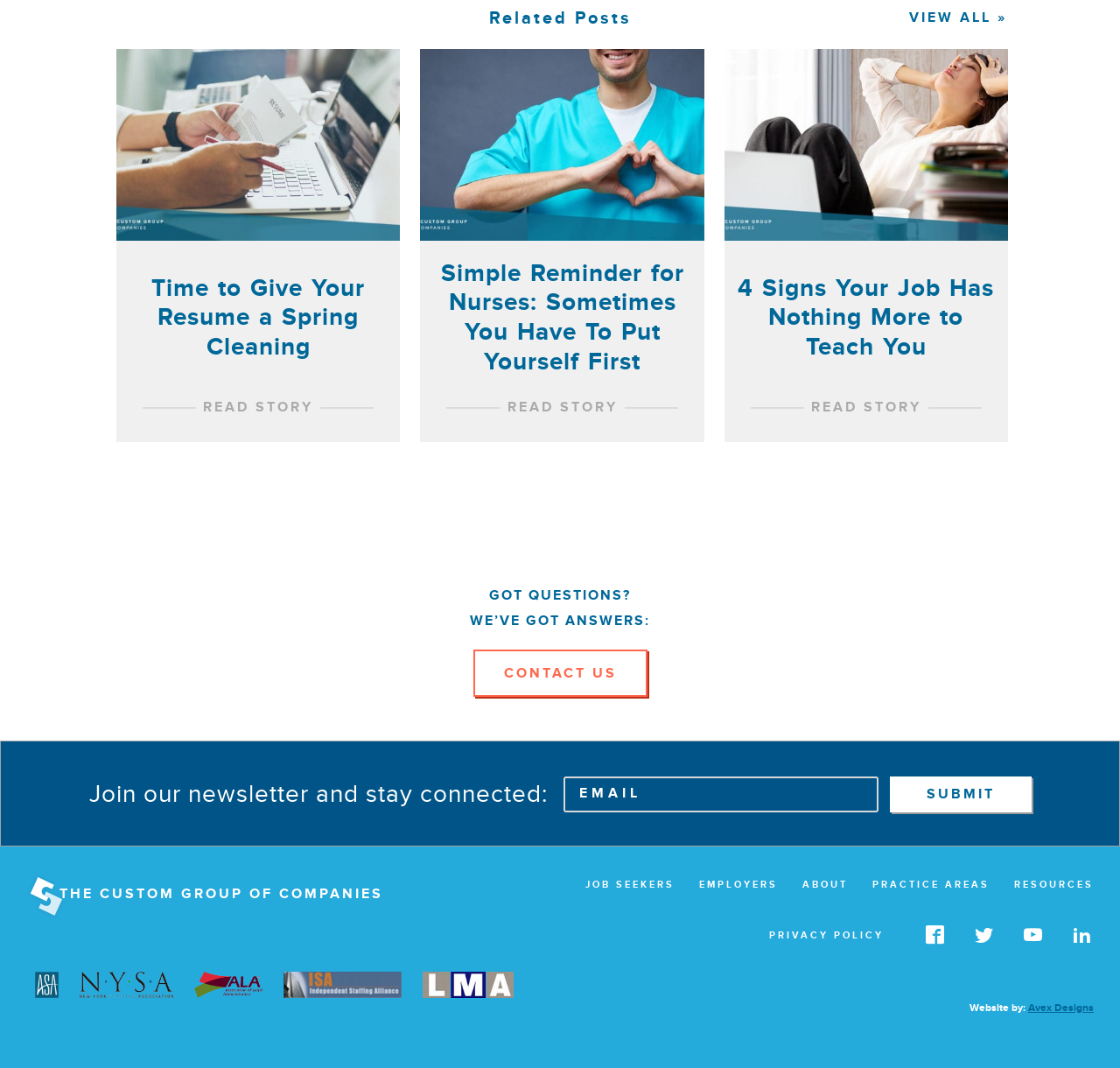Please determine the bounding box of the UI element that matches this description: view all ». The coordinates should be given as (top-left x, top-left y, bottom-right x, bottom-right y), with all values between 0 and 1.

[0.811, 0.009, 0.899, 0.024]